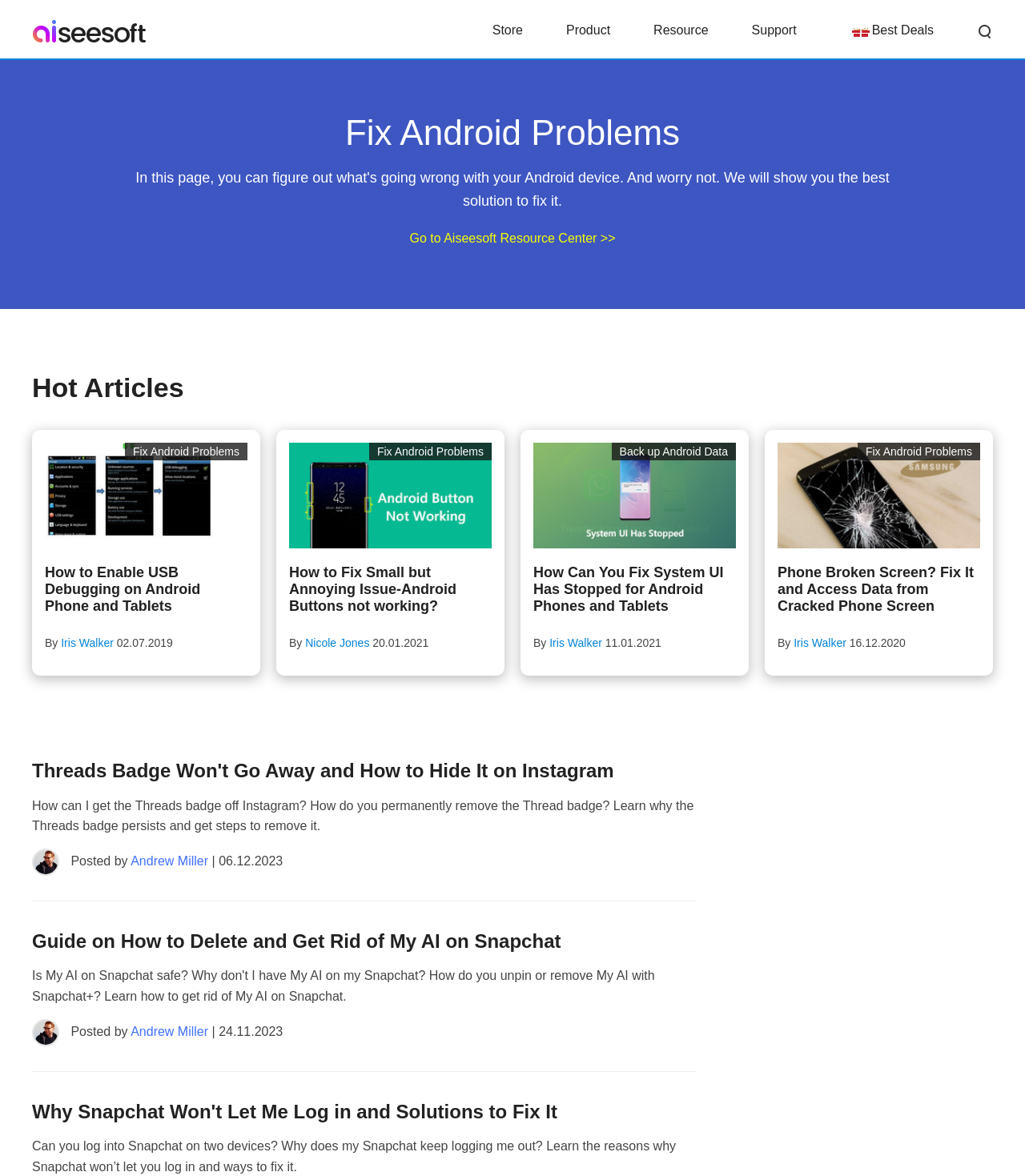How many links are there under the 'Hot Articles' section?
Look at the webpage screenshot and answer the question with a detailed explanation.

The 'Hot Articles' section lists six article links, namely 'Android USB Debugging', 'Fix Android Problems', 'How to Enable USB Debugging on Android Phone and Tablets', 'Android Buttons not Working', 'Fix System UI Has Stopped', and 'Fix Broken Phone'.